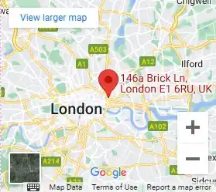Explain the contents of the image with as much detail as possible.

The image displays a map highlighting the location of 146a Brick Lane in London, E1 6RU, UK. A red marker indicates the precise address amidst the wider geographical context of London, with notable roadways and districts visible. The map also includes user interface elements such as options to view a larger map, as well as zoom in and out functionalities, enhancing navigation for users seeking directions or additional location details. This map serves as a practical reference for visitors or clients looking to reach Dynamo LED Displays' office.